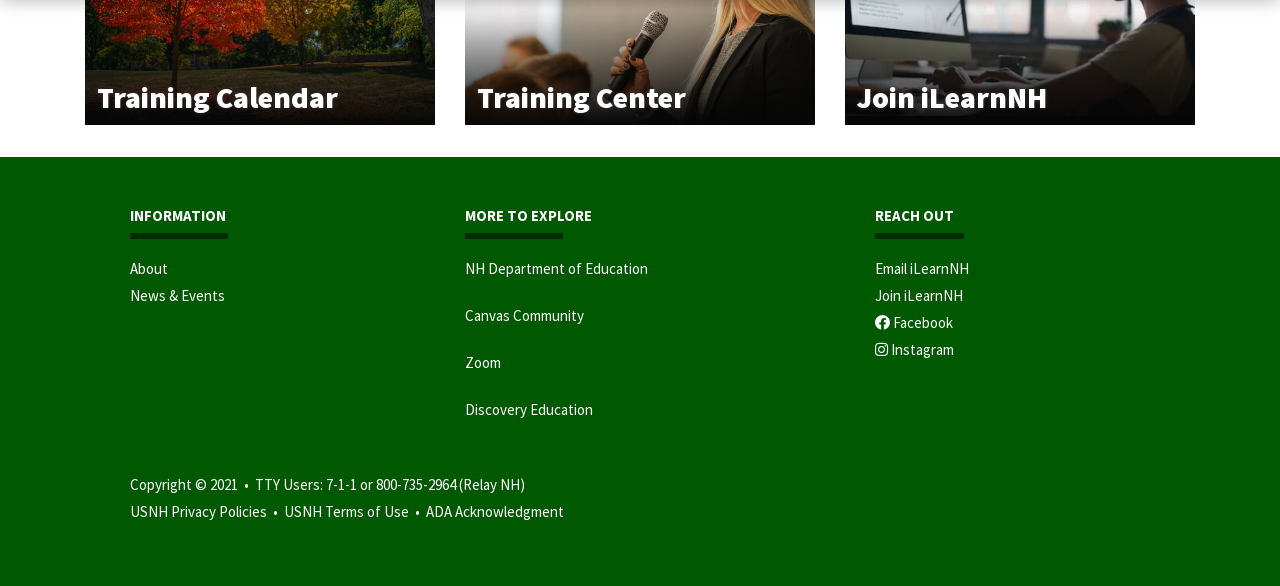Respond with a single word or phrase to the following question: What is the orientation of the separator at coordinates [0.102, 0.398, 0.178, 0.408]?

Horizontal